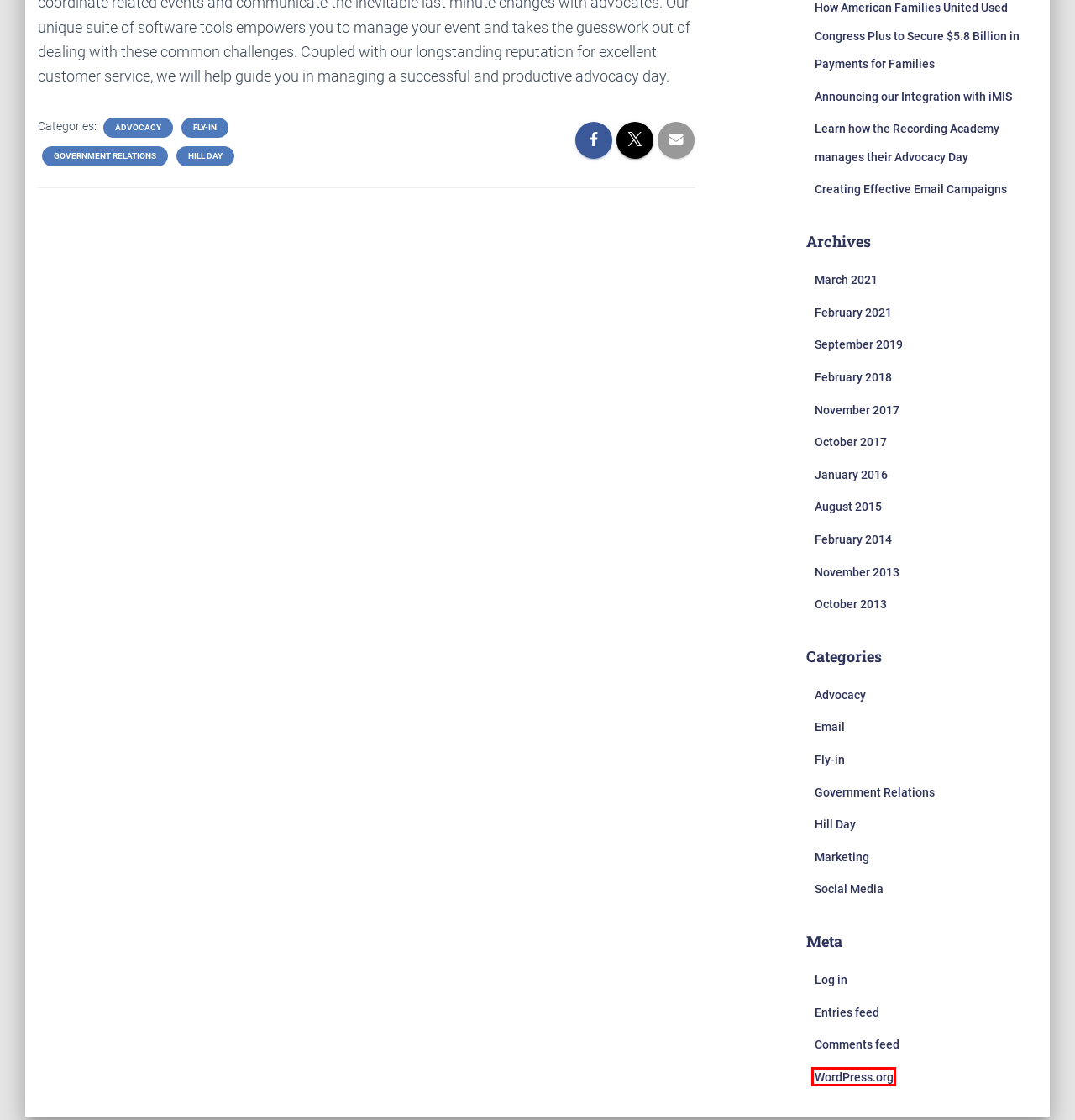With the provided screenshot showing a webpage and a red bounding box, determine which webpage description best fits the new page that appears after clicking the element inside the red box. Here are the options:
A. Blog Tool, Publishing Platform, and CMS – WordPress.org
B. Fly-in Archives - The Soft Edge
C. Log In ‹ The Soft Edge — WordPress
D. The Soft Edge
E. Email Archives - The Soft Edge
F. Announcing our Integration with iMIS - The Soft Edge
G. Marketing Archives - The Soft Edge
H. Creating Effective Email Campaigns - The Soft Edge

A